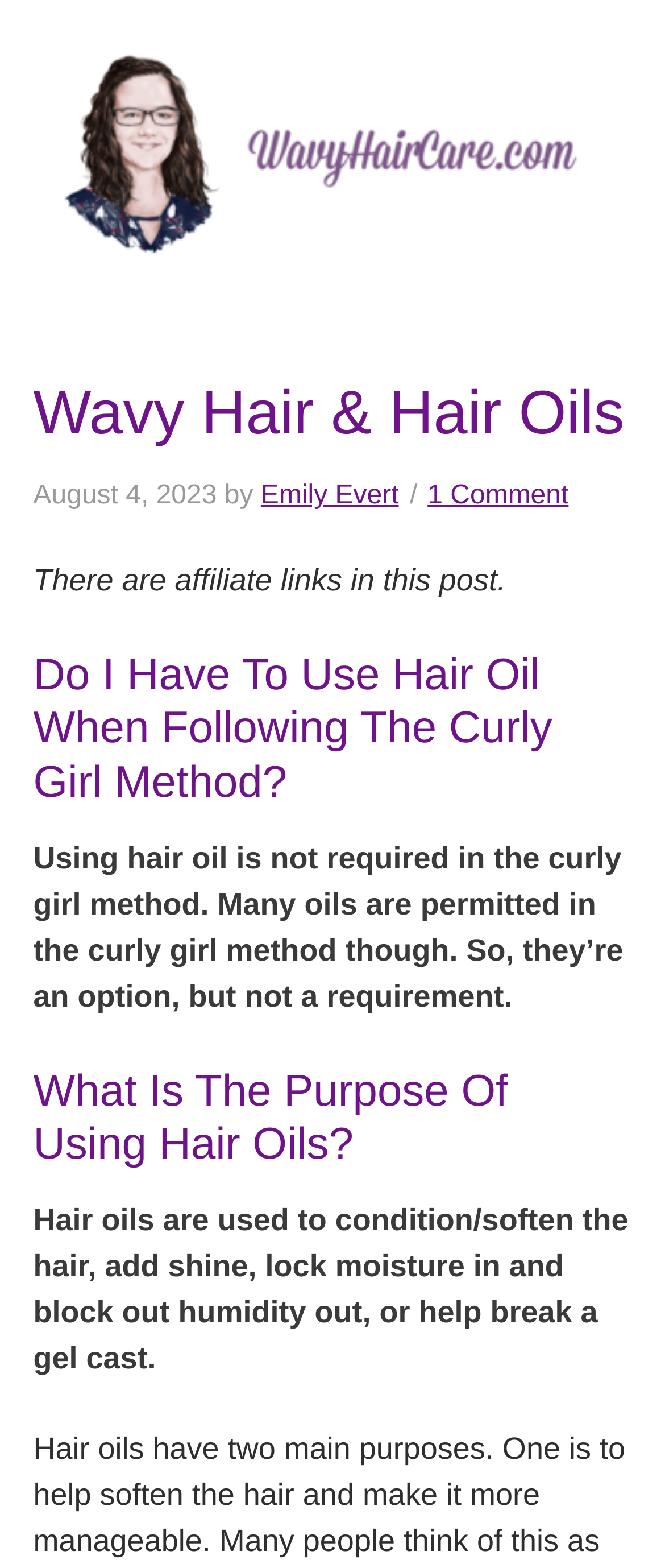Identify the bounding box of the UI element that matches this description: "Ändringsförslag".

None